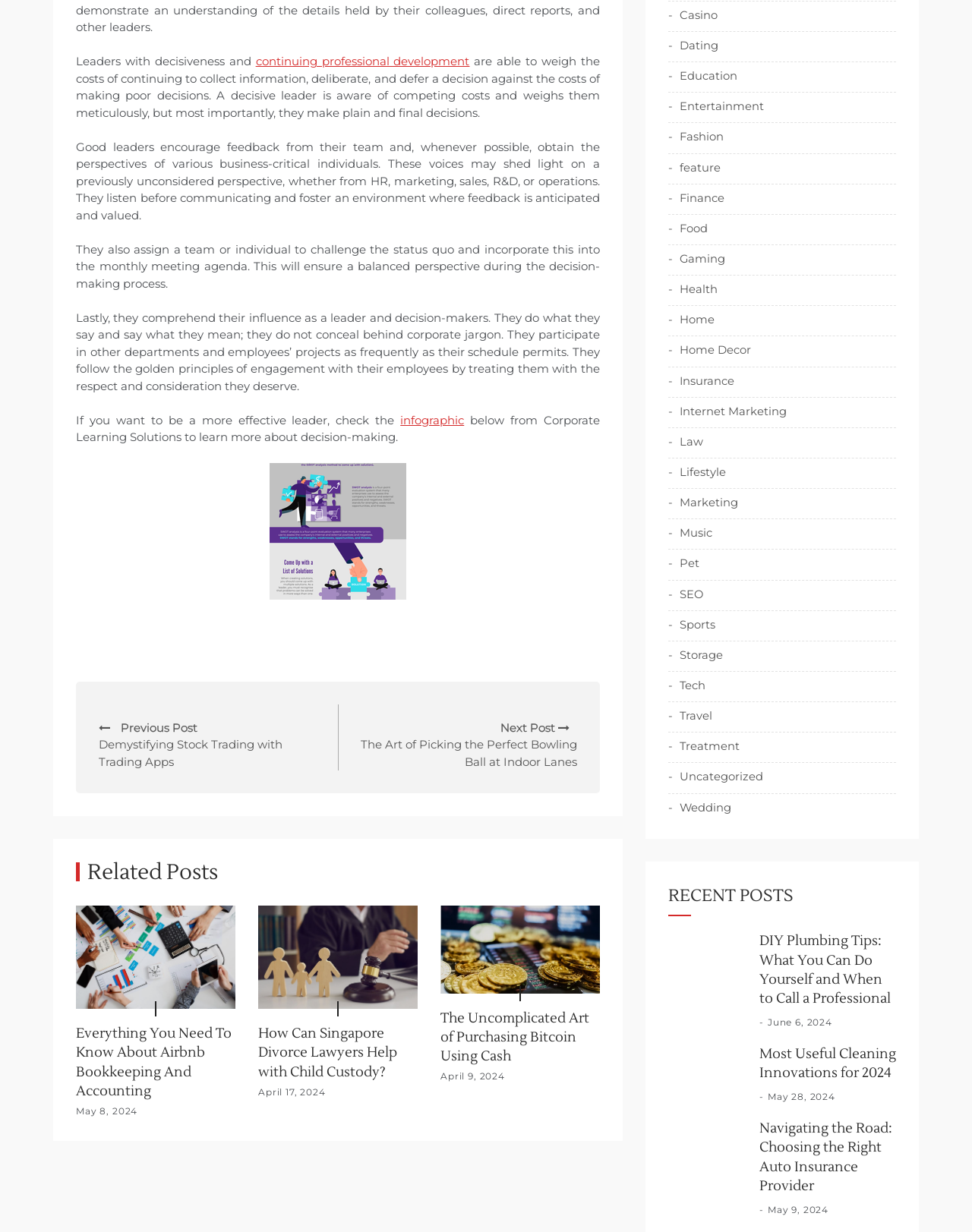Identify and provide the bounding box for the element described by: "Suggest a correction".

None